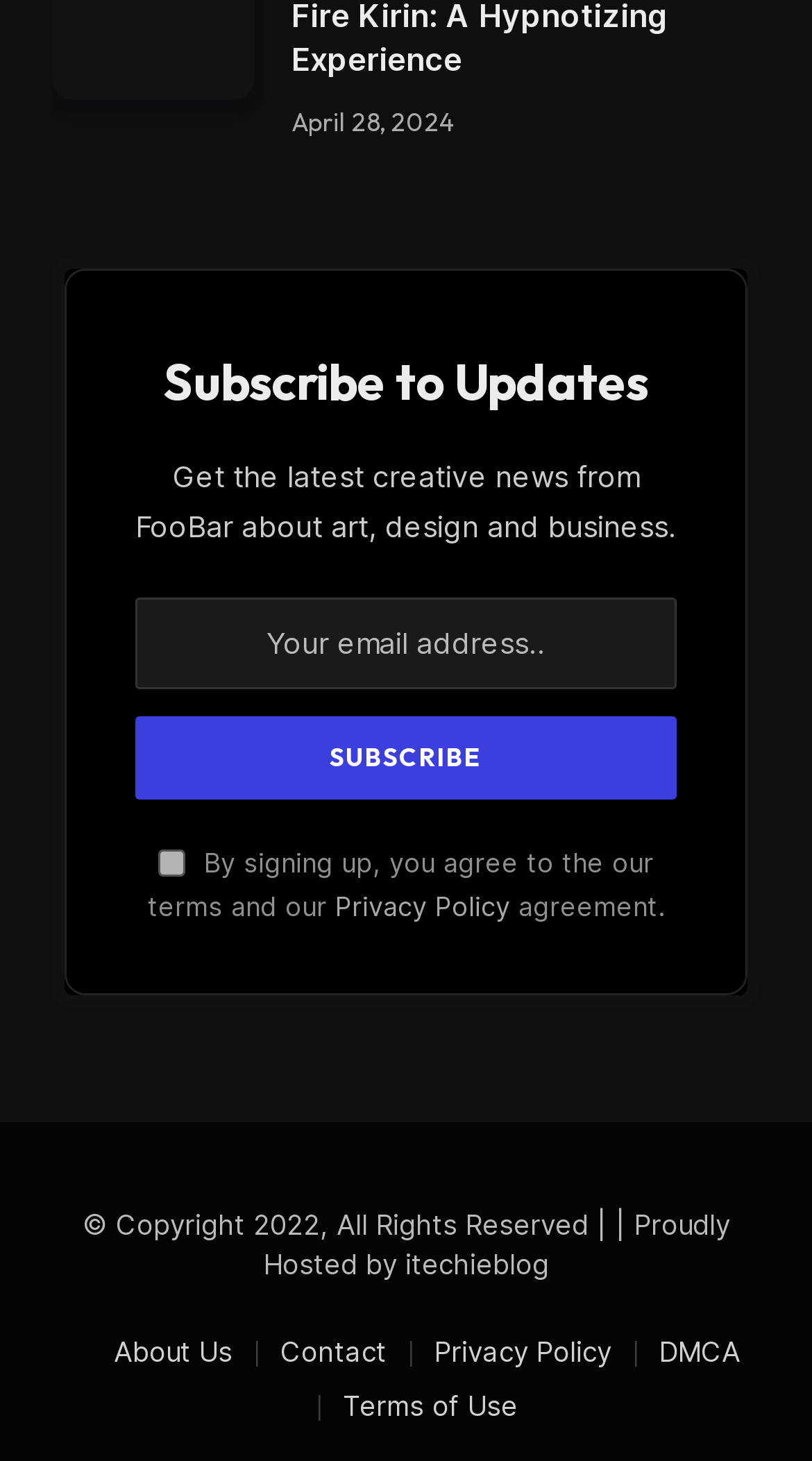Pinpoint the bounding box coordinates of the element to be clicked to execute the instruction: "Check terms and conditions".

[0.195, 0.581, 0.228, 0.6]